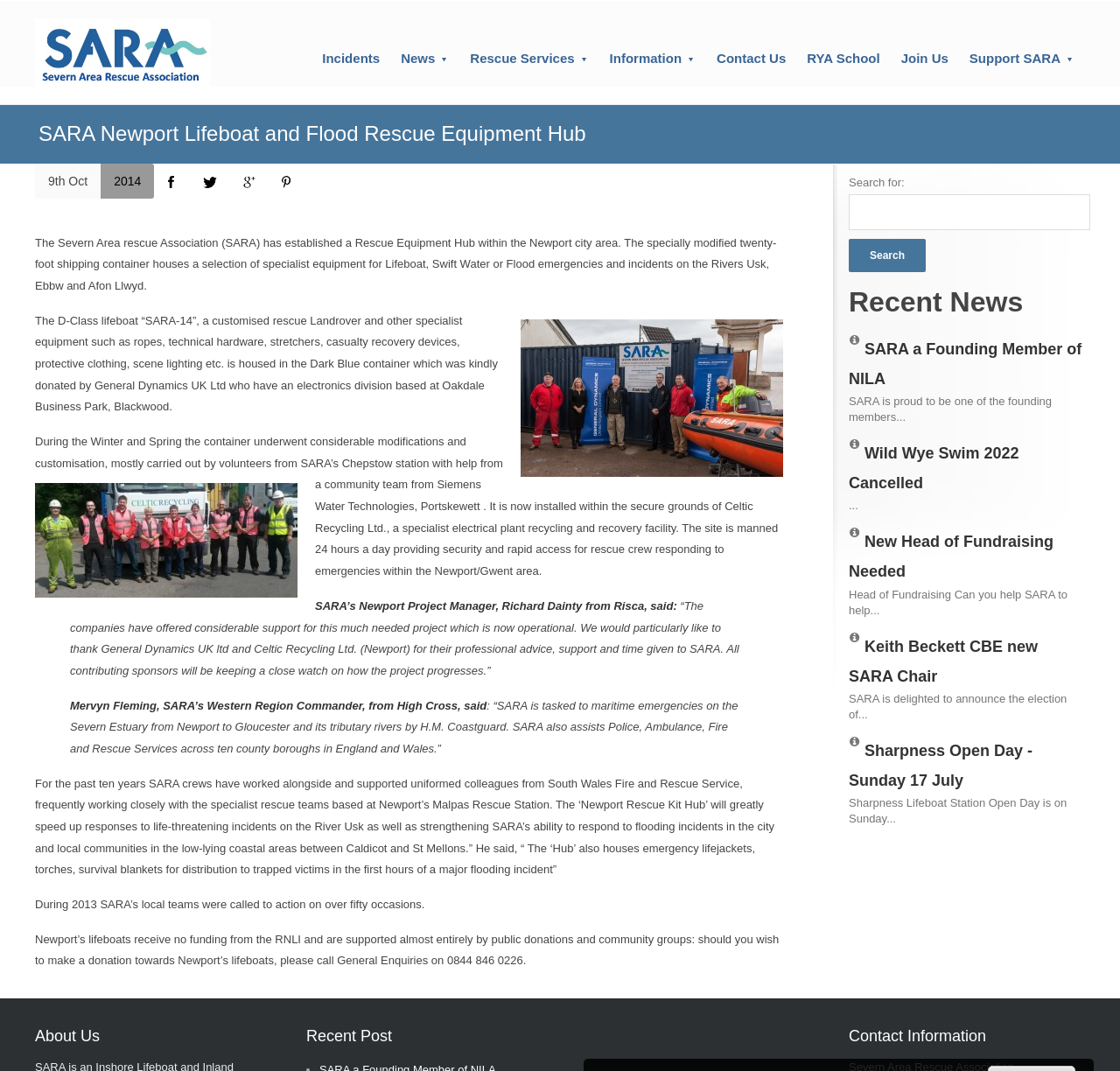Observe the image and answer the following question in detail: What is the phone number to make a donation towards Newport's lifeboats?

The phone number to make a donation towards Newport's lifeboats can be found in the text that states 'should you wish to make a donation towards Newport’s lifeboats, please call General Enquiries on 0844 846 0226'.